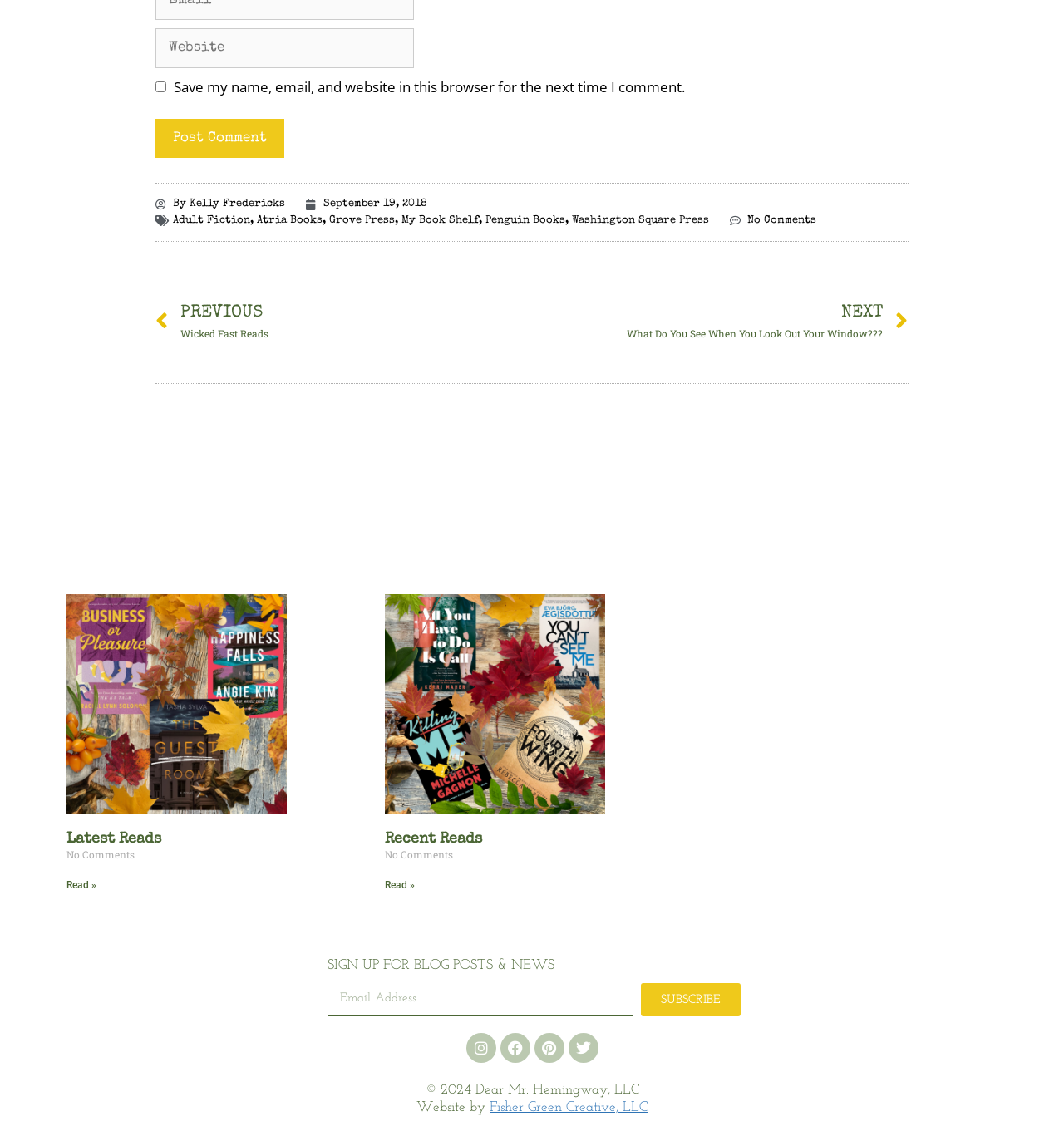Identify and provide the bounding box coordinates of the UI element described: "PrevPreviousWicked Fast Reads". The coordinates should be formatted as [left, top, right, bottom], with each number being a float between 0 and 1.

[0.146, 0.267, 0.5, 0.303]